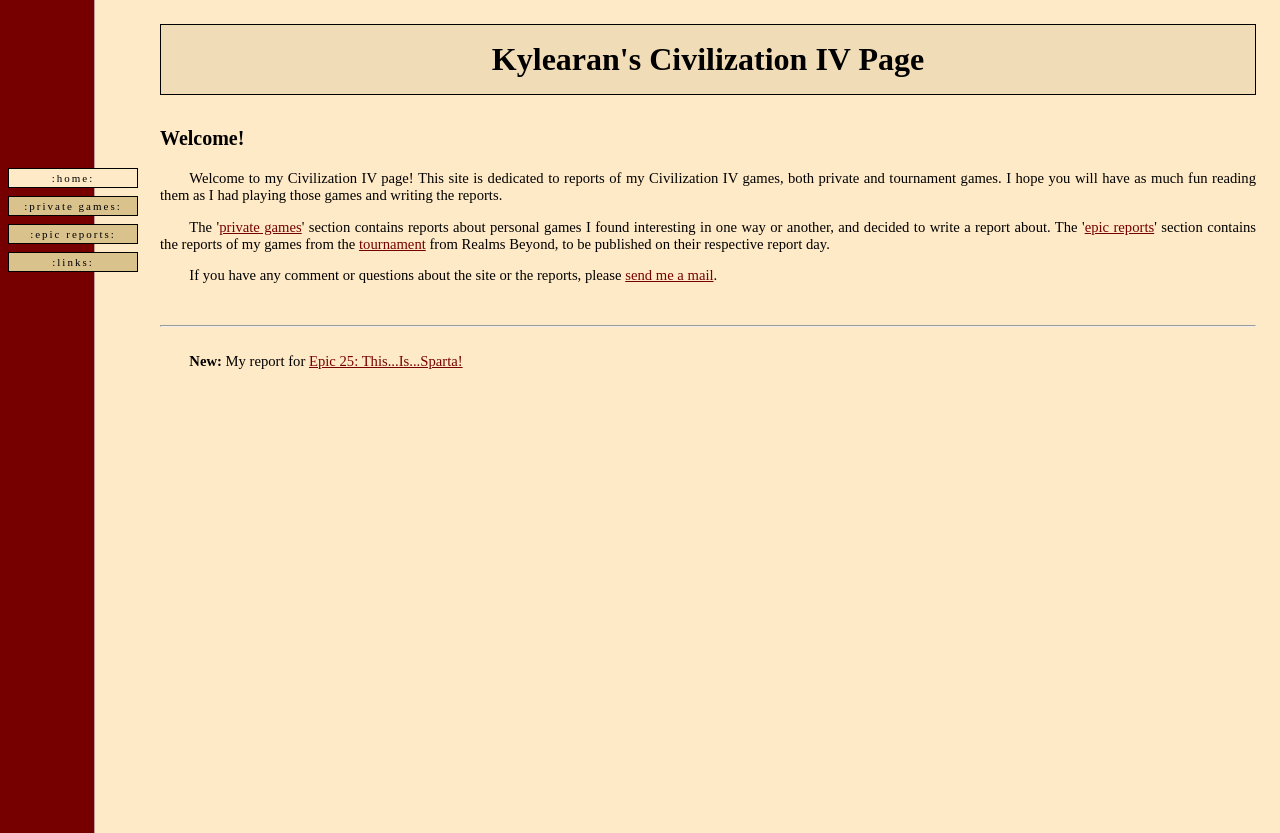Answer briefly with one word or phrase:
What is the main topic of this webpage?

Civilization IV